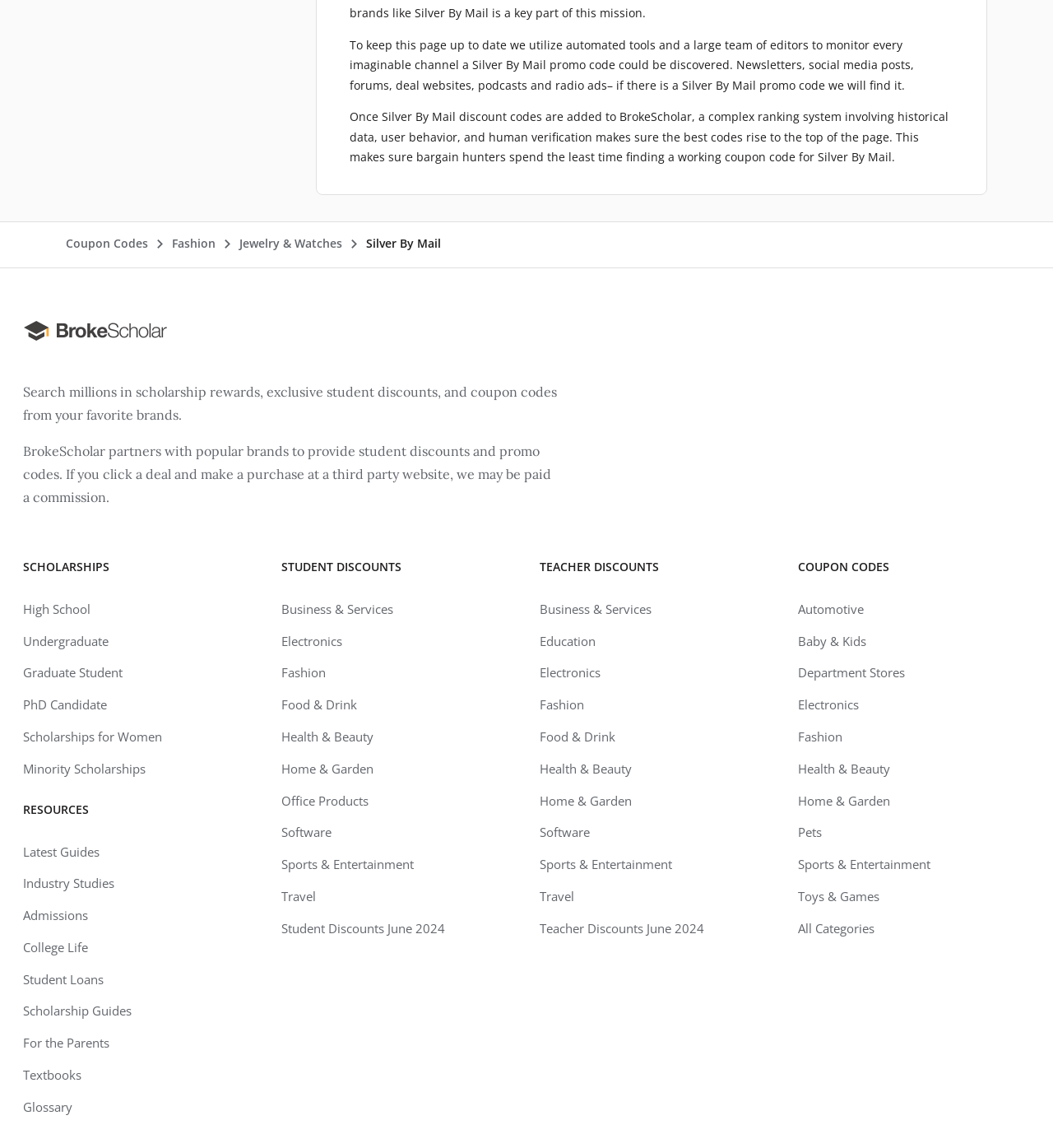Please indicate the bounding box coordinates for the clickable area to complete the following task: "Browse teacher discounts". The coordinates should be specified as four float numbers between 0 and 1, i.e., [left, top, right, bottom].

[0.512, 0.487, 0.626, 0.5]